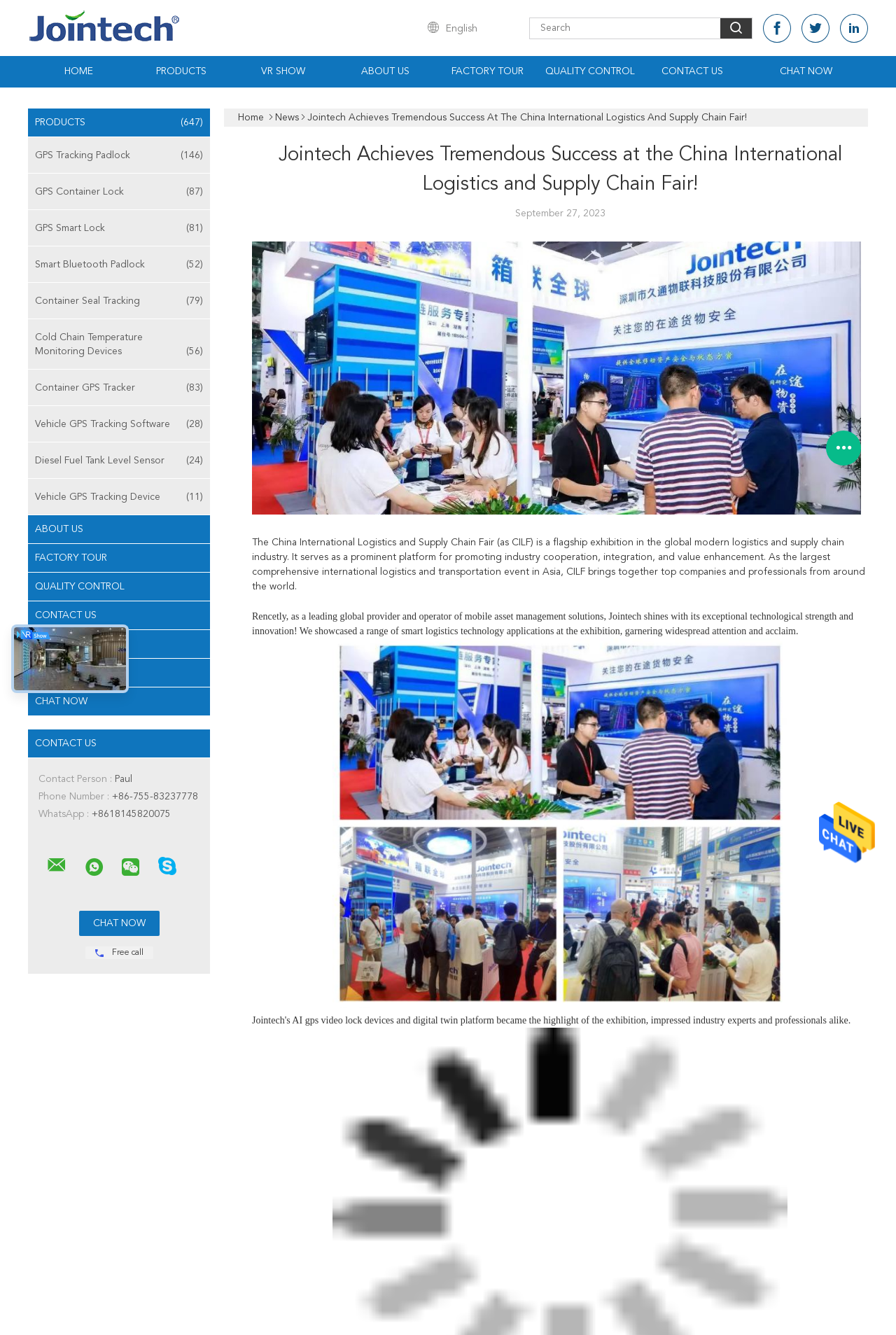Given the description Vehicle GPS Tracking Device(11), predict the bounding box coordinates of the UI element. Ensure the coordinates are in the format (top-left x, top-left y, bottom-right x, bottom-right y) and all values are between 0 and 1.

[0.031, 0.367, 0.234, 0.378]